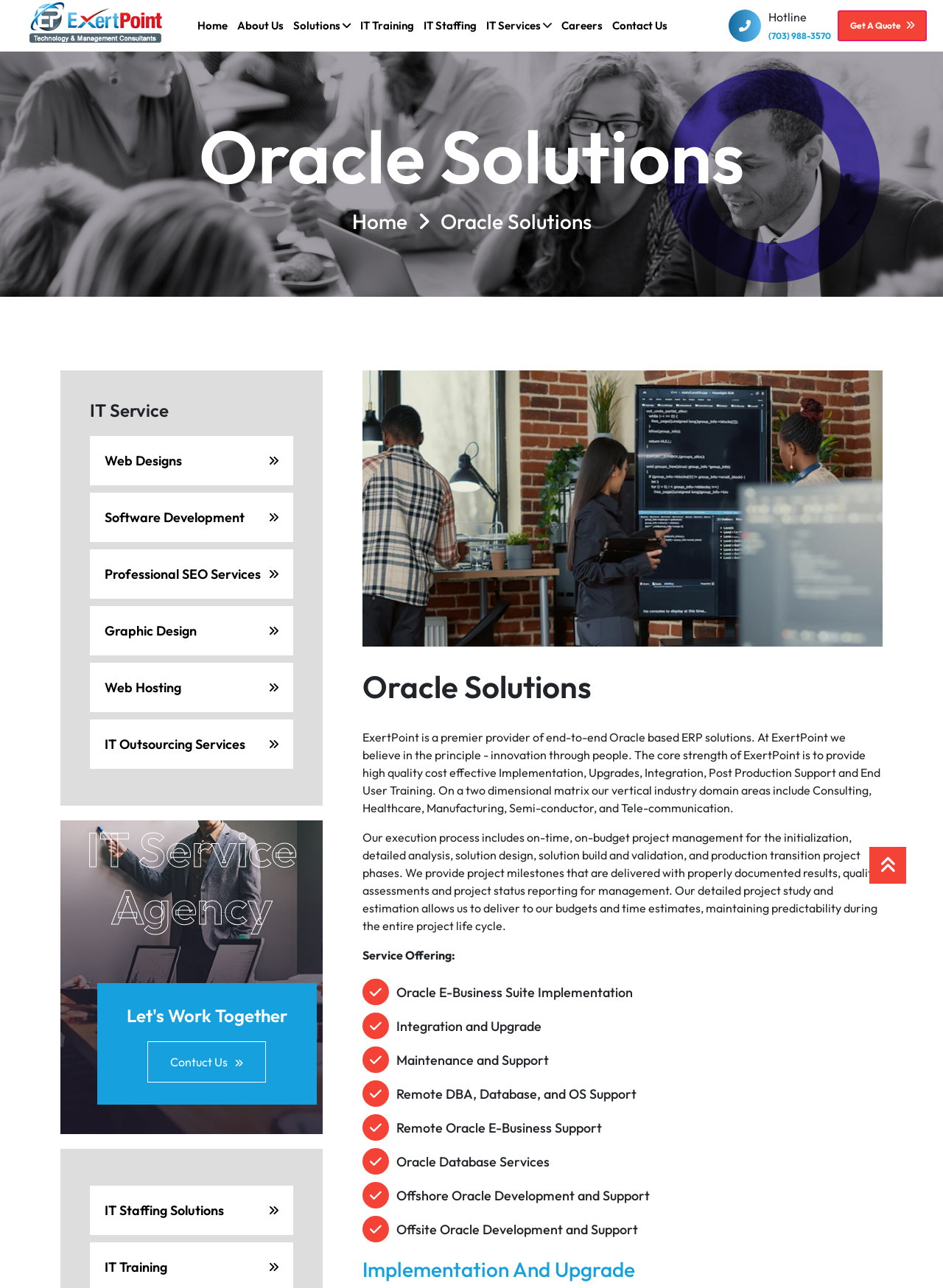What does ExertPoint provide?
Carefully analyze the image and provide a thorough answer to the question.

Based on the webpage content, ExertPoint is a premier provider of end-to-end Oracle based ERP solutions, which includes implementation, upgrades, integration, post-production support, and end-user training.